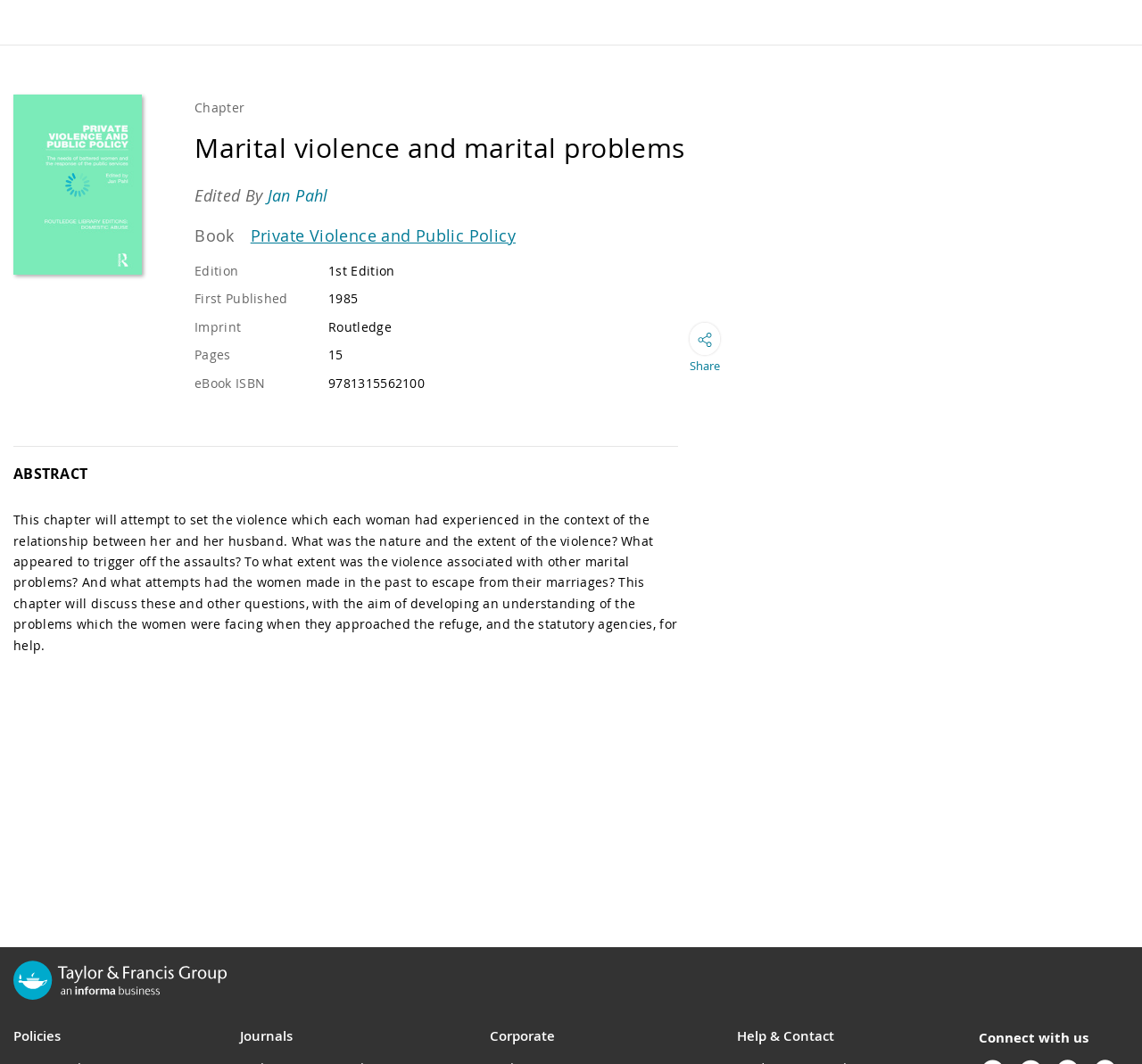Determine the bounding box coordinates for the UI element matching this description: "Share".

[0.599, 0.302, 0.635, 0.361]